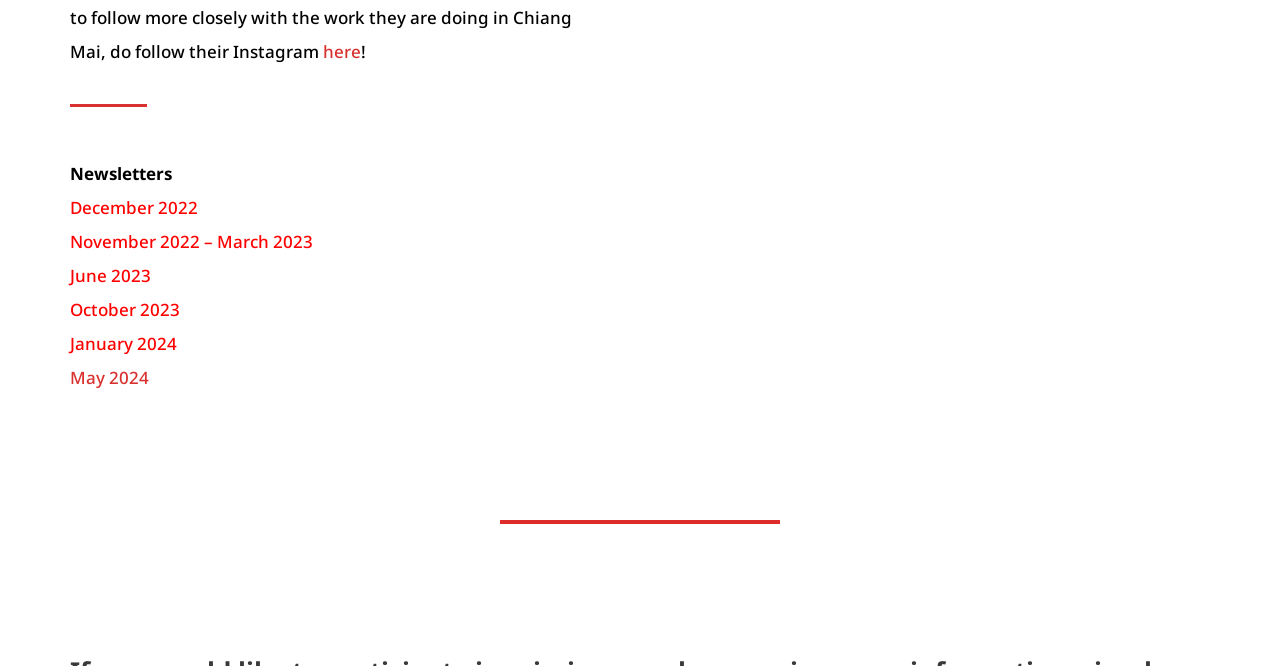Provide a short answer using a single word or phrase for the following question: 
What is the first newsletter listed?

December 2022